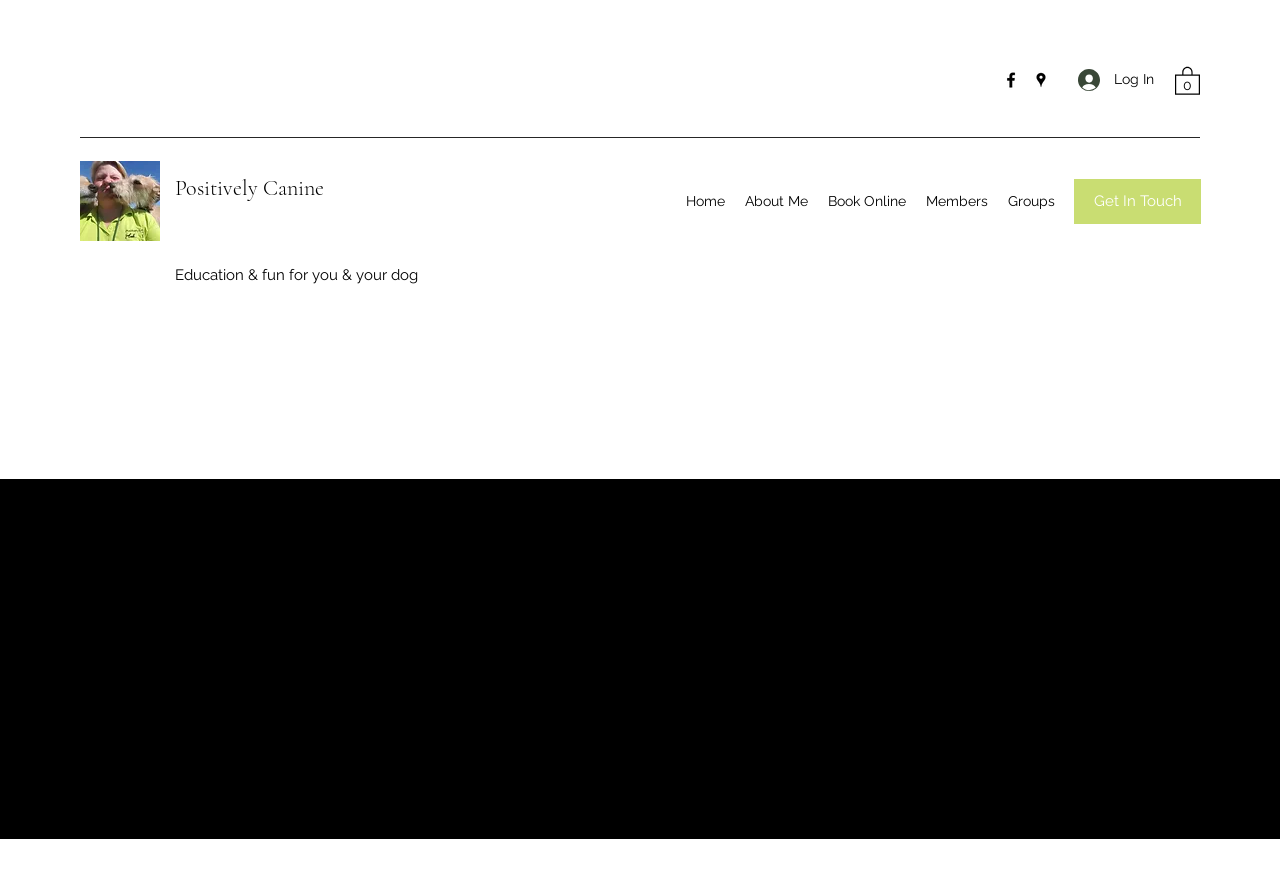Identify the bounding box for the described UI element. Provide the coordinates in (top-left x, top-left y, bottom-right x, bottom-right y) format with values ranging from 0 to 1: Groups

[0.78, 0.212, 0.832, 0.246]